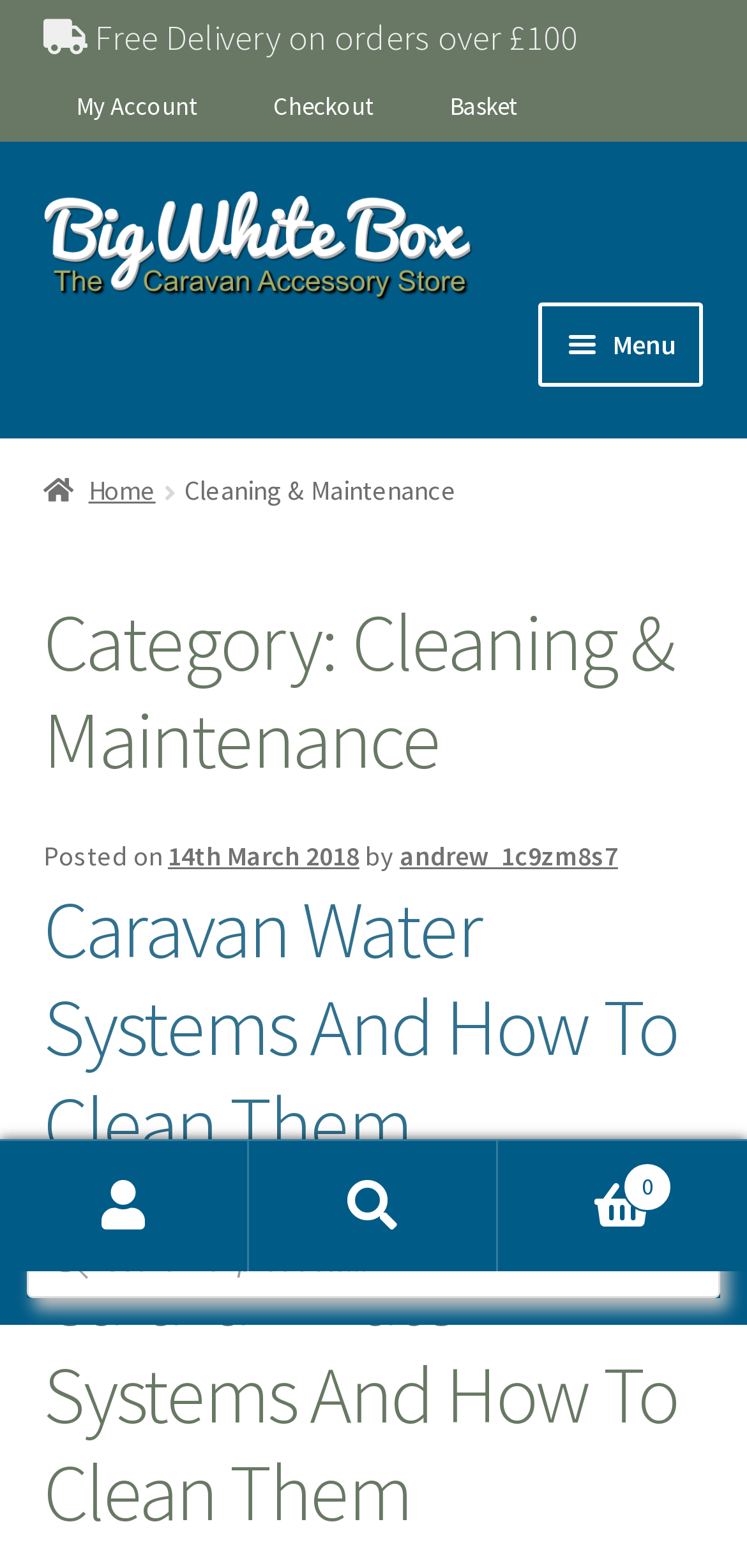Identify the bounding box for the element characterized by the following description: "14th March 201814th October 2019".

[0.225, 0.535, 0.481, 0.557]